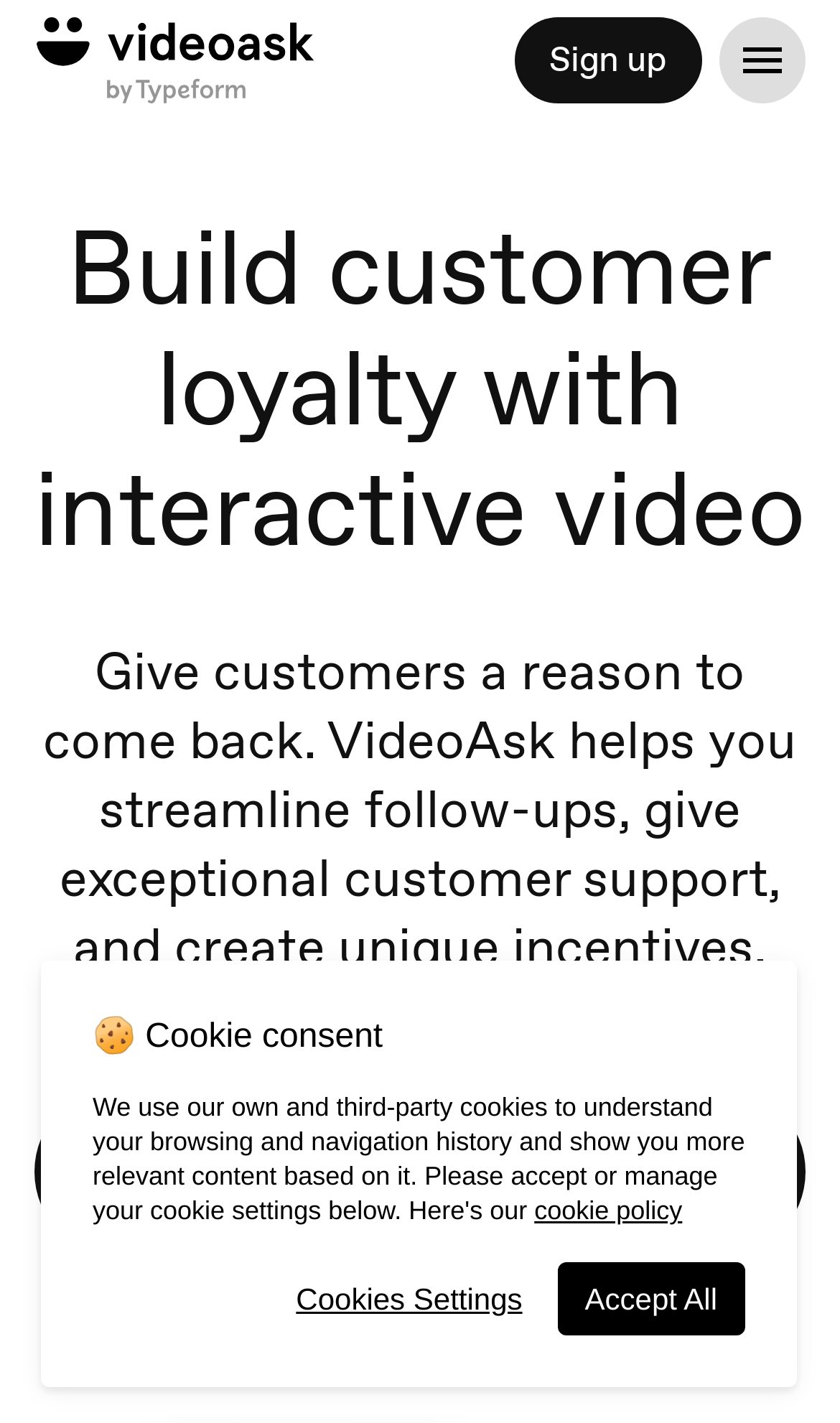Using the provided element description "Decline", determine the bounding box coordinates of the UI element.

None